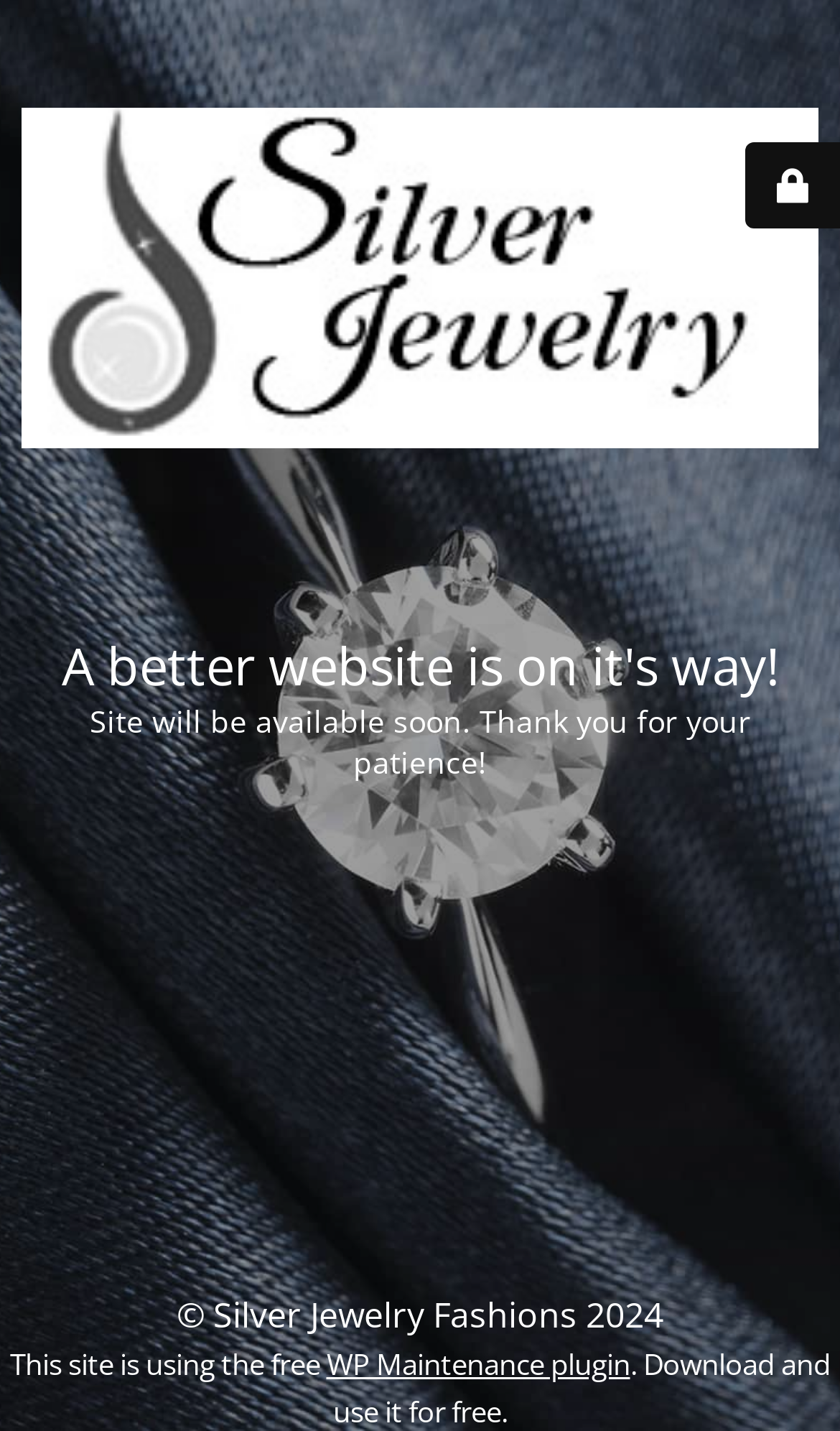Describe all the significant parts and information present on the webpage.

The webpage appears to be a maintenance or under-construction page for a website called "We Love Silver Jewelry". At the top left of the page, there is a logo image. Below the logo, there is a heading that reads "A better website is on it's way!".

Underneath the heading, there is a paragraph of text that says "Site will be available soon. Thank you for your patience!". This text is positioned roughly in the middle of the page.

At the bottom of the page, there are three lines of text. The first line reads "© Silver Jewelry Fashions 2024" and is positioned near the bottom left of the page. The second line starts with the text "This site is using the free" and is followed by a link to the "WP Maintenance plugin". The third line completes the sentence with ". Download and use it for free." and is positioned at the very bottom right of the page.

There is also a full-page background image that covers the entire webpage, but it does not contain any visible content.